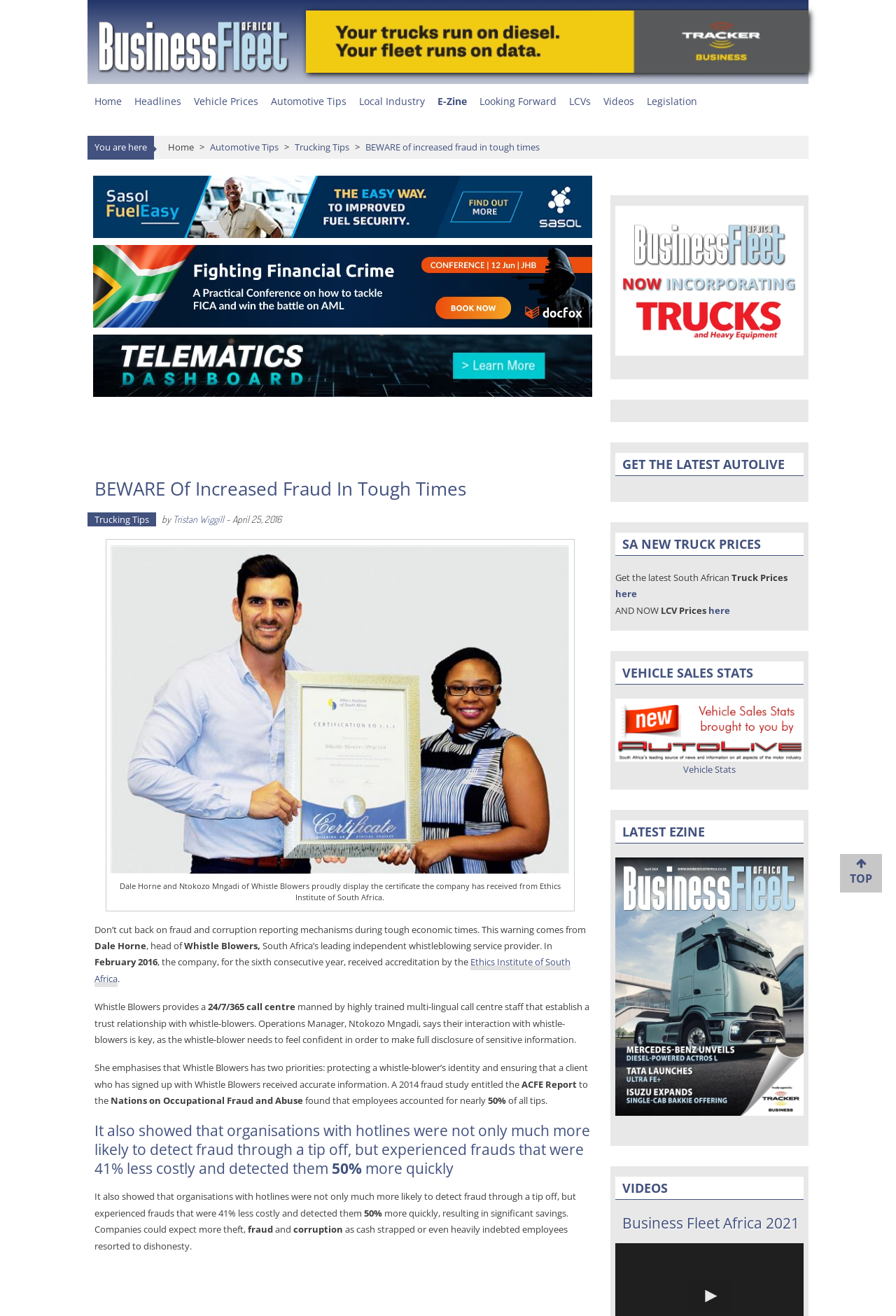Use a single word or phrase to answer this question: 
What is the topic of the article?

Fraud and corruption